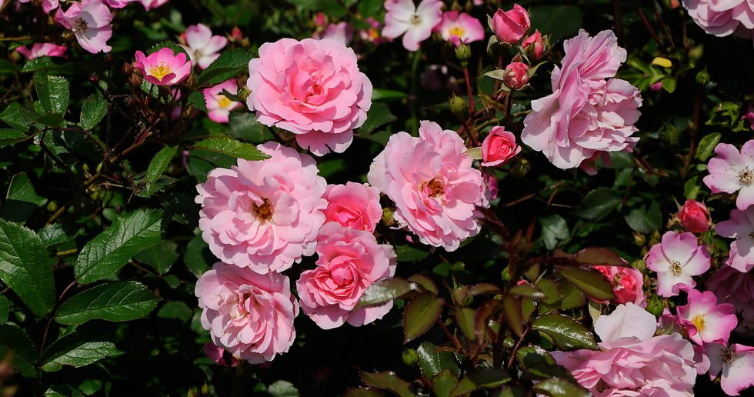What surrounds the roses in the image?
Provide a comprehensive and detailed answer to the question.

According to the caption, the flowers are surrounded by lush green foliage, which enhances their beauty and adds a rich contrast to the image.